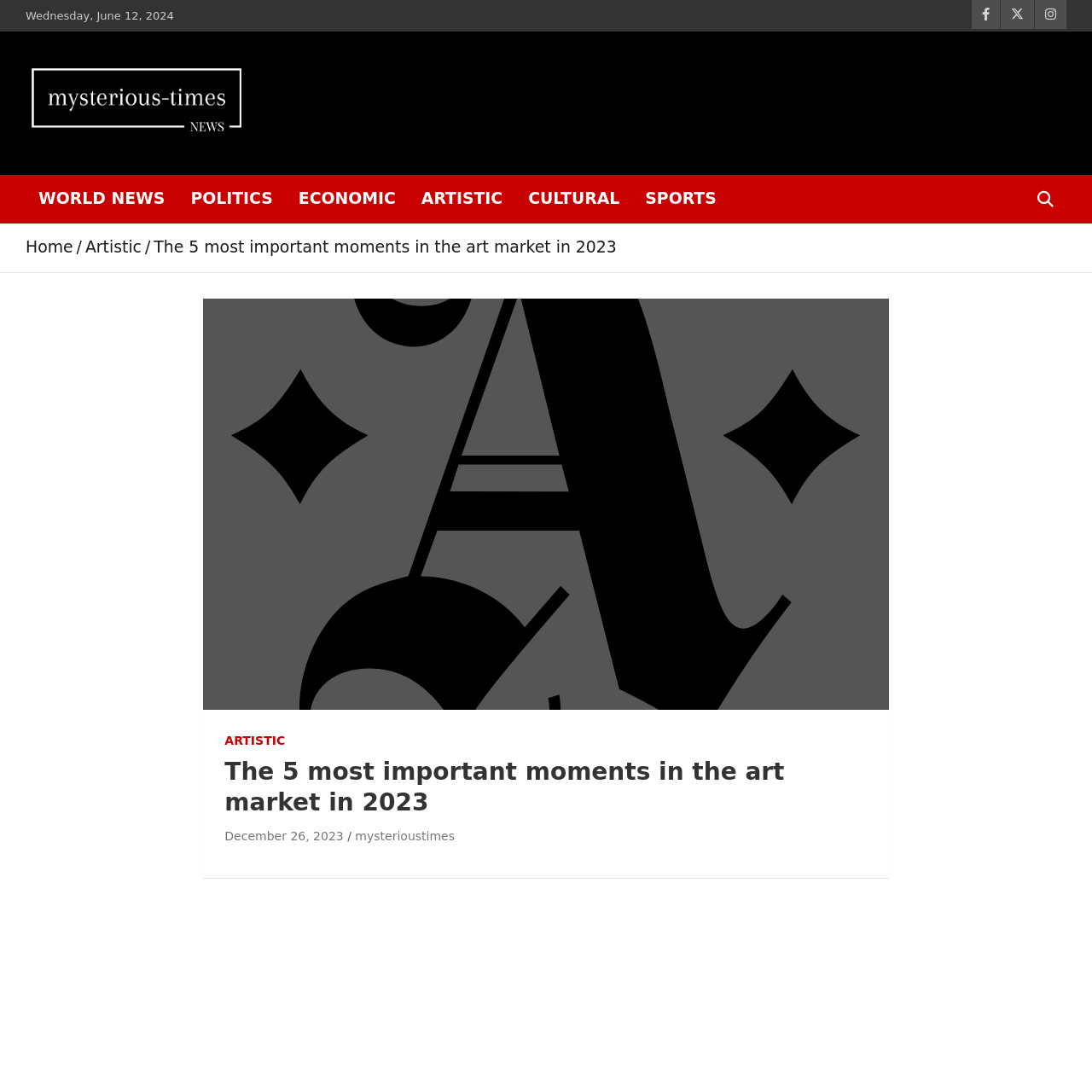Please find the bounding box coordinates of the element's region to be clicked to carry out this instruction: "Read the latest news in world news".

[0.023, 0.16, 0.163, 0.204]